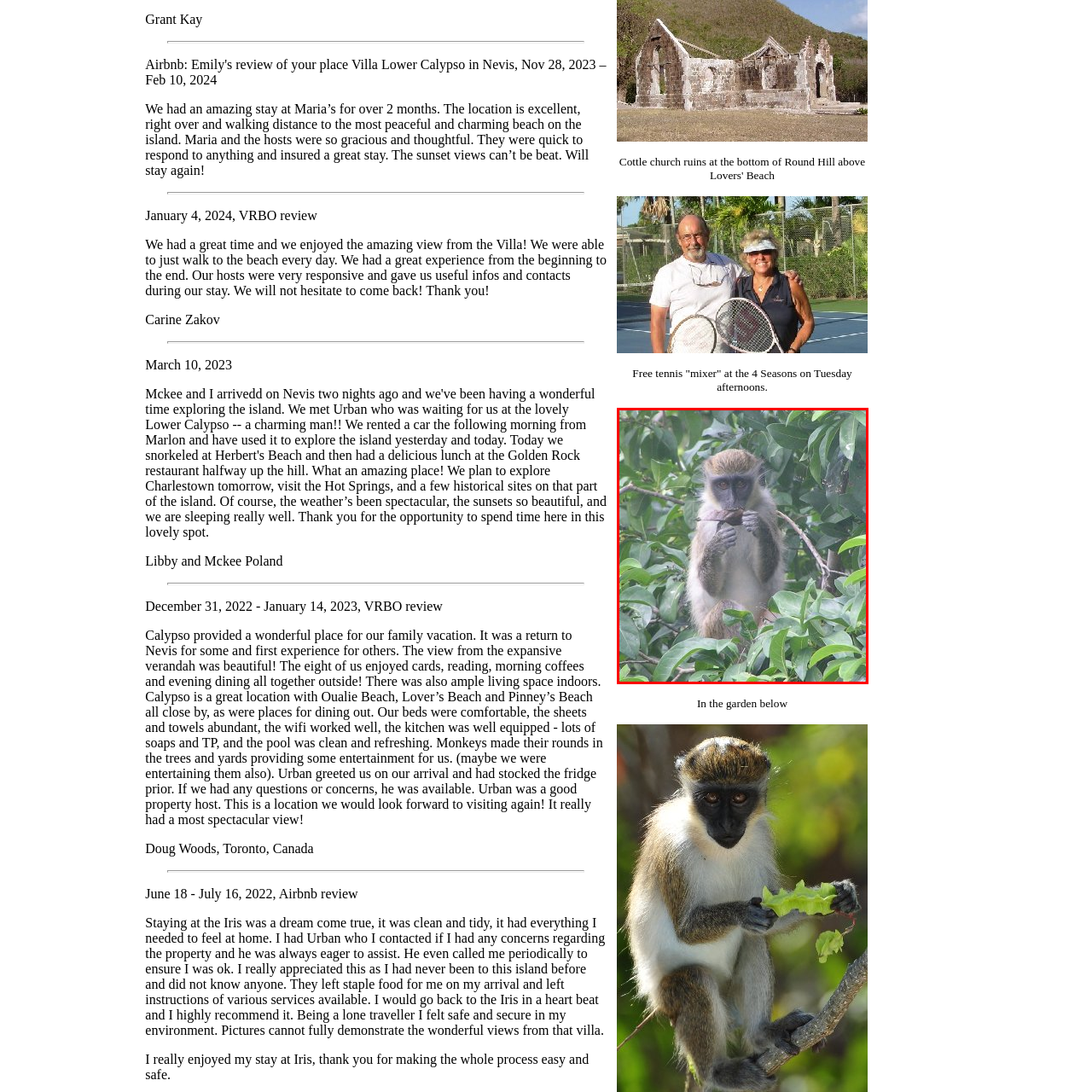Describe in detail the contents of the image highlighted within the red box.

In this charming image, a monkey is captured perched among lush green foliage, showcasing its expressive features as it holds a leaf delicately. The background is rich with dense leaves, creating a vibrant and lively atmosphere typical of a tropical garden. This moment invites viewers to appreciate the beauty of wildlife in its natural habitat, illustrating the playful and curious nature of the monkey. The image conveys a sense of tranquility and connection to nature, making it a delightful glimpse into the animal's world below.